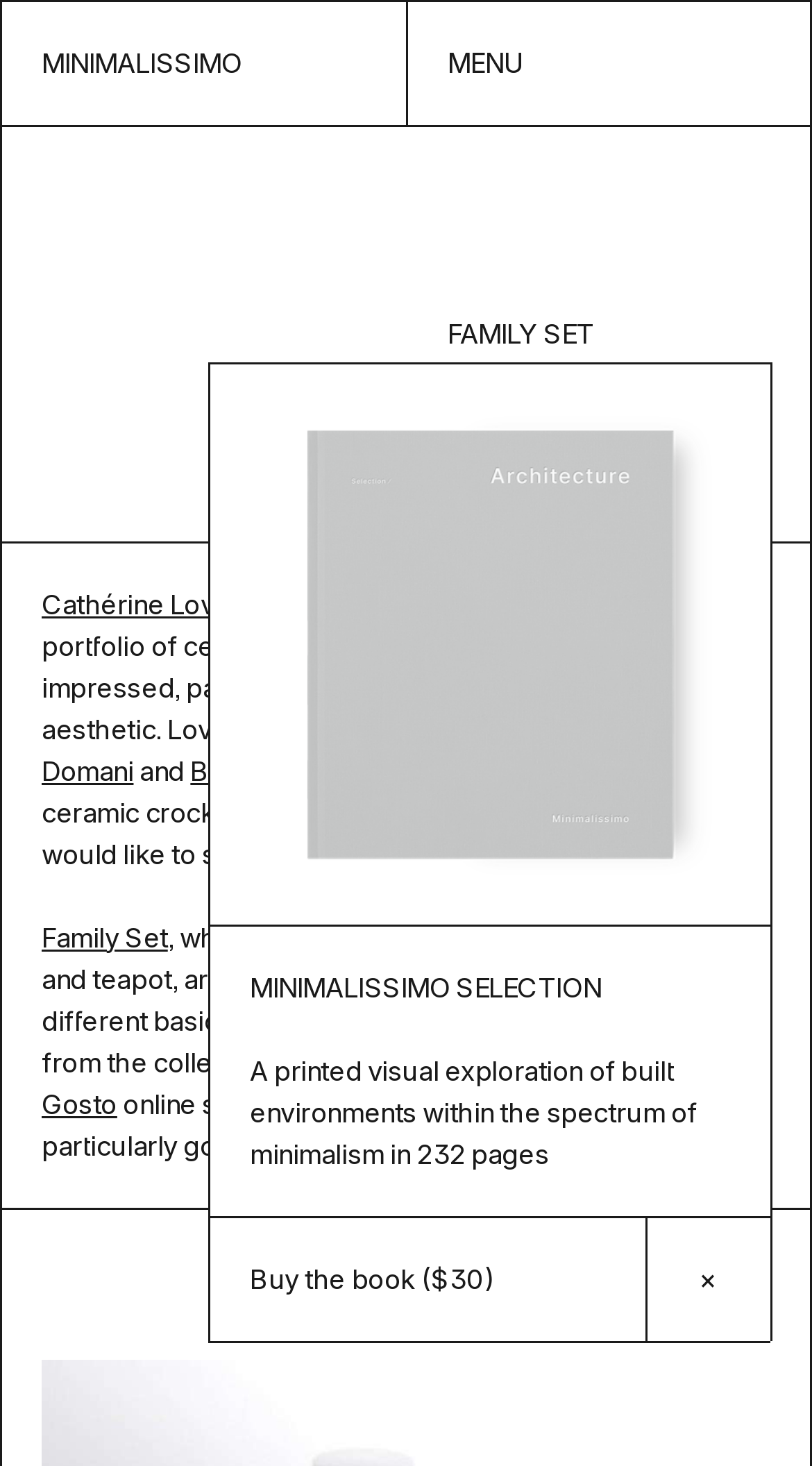Determine the bounding box coordinates of the section I need to click to execute the following instruction: "Go to homepage". Provide the coordinates as four float numbers between 0 and 1, i.e., [left, top, right, bottom].

[0.0, 0.0, 0.5, 0.085]